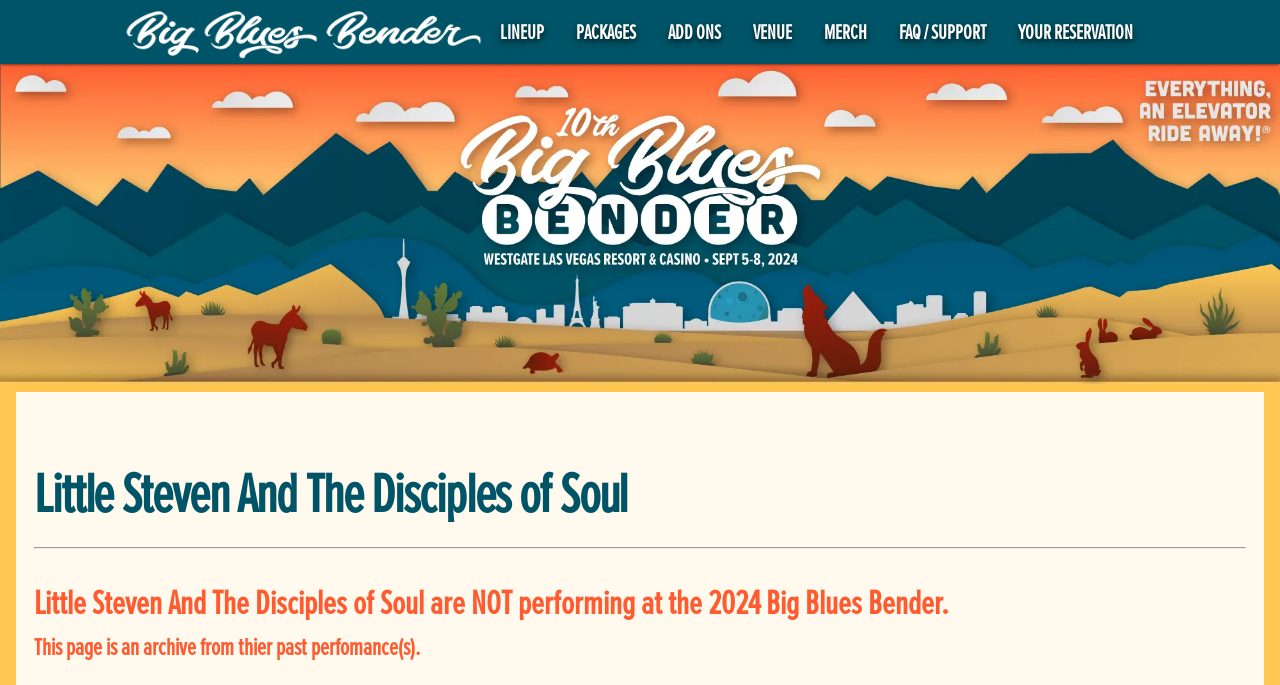Please answer the following question as detailed as possible based on the image: 
How many links are in the top menu?

I counted the links in the top menu, which are 'LINEUP', 'PACKAGES', 'ADD ONS', 'VENUE', 'MERCH', 'FAQ / SUPPORT', and 'YOUR RESERVATION'. There are 7 links in total.